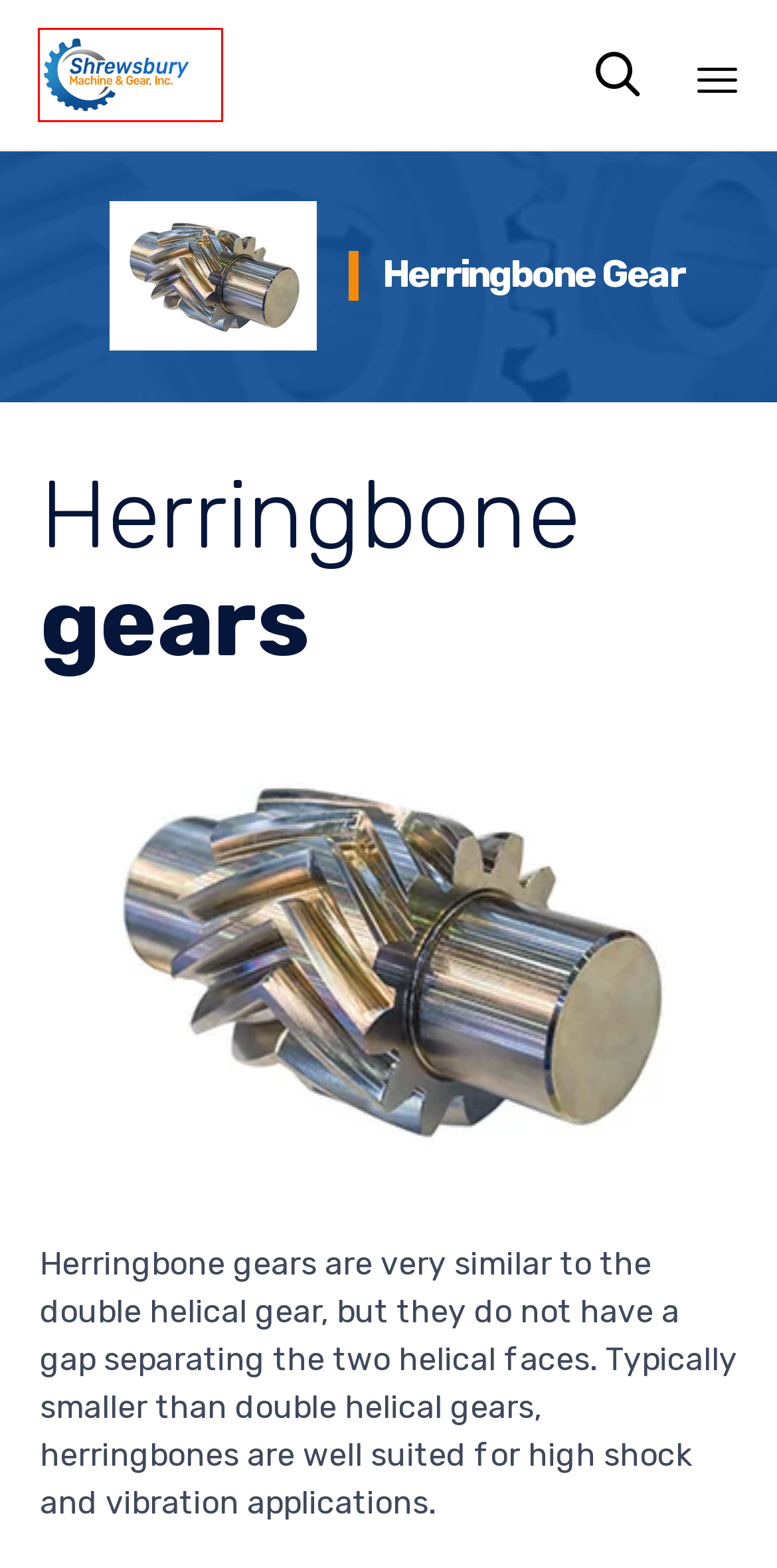Given a screenshot of a webpage featuring a red bounding box, identify the best matching webpage description for the new page after the element within the red box is clicked. Here are the options:
A. Open Positions - Shrewsbury Machine & Gear
B. Bevel Gear - Shrewsbury Machine & Gear
C. Steel Mills - Shrewsbury Machine & Gear
D. Custom and Specialty Made Gears - Shrewsbury Gear
E. Helical Gear - Shrewsbury Machine & Gear
F. Double Helical Gear - Shrewsbury Machine & Gear
G. Paper Mills - Shrewsbury Machine & Gear
H. Water Management - Shrewsbury Machine & Gear

D